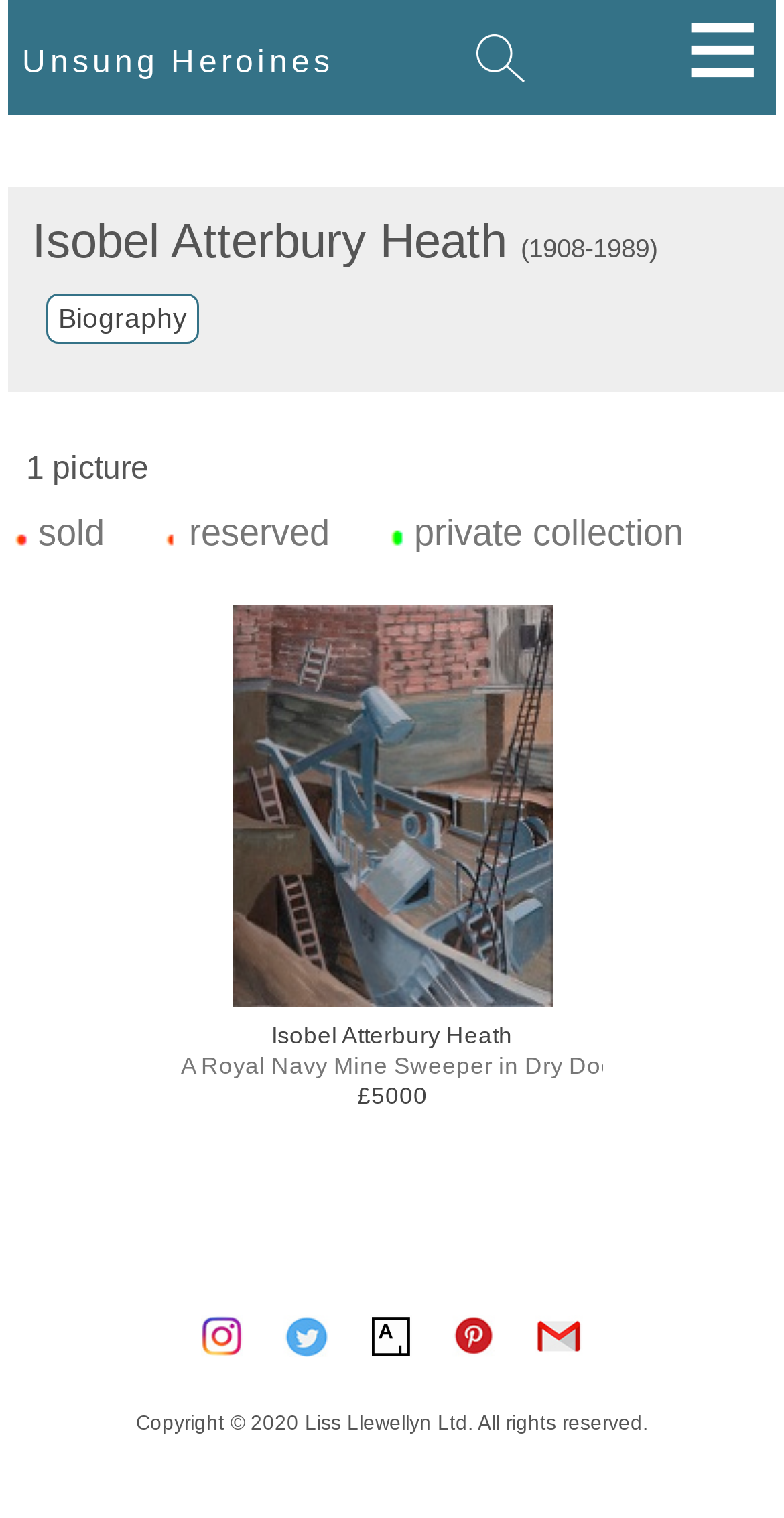Can you find the bounding box coordinates of the area I should click to execute the following instruction: "Search"?

[0.609, 0.022, 0.67, 0.054]